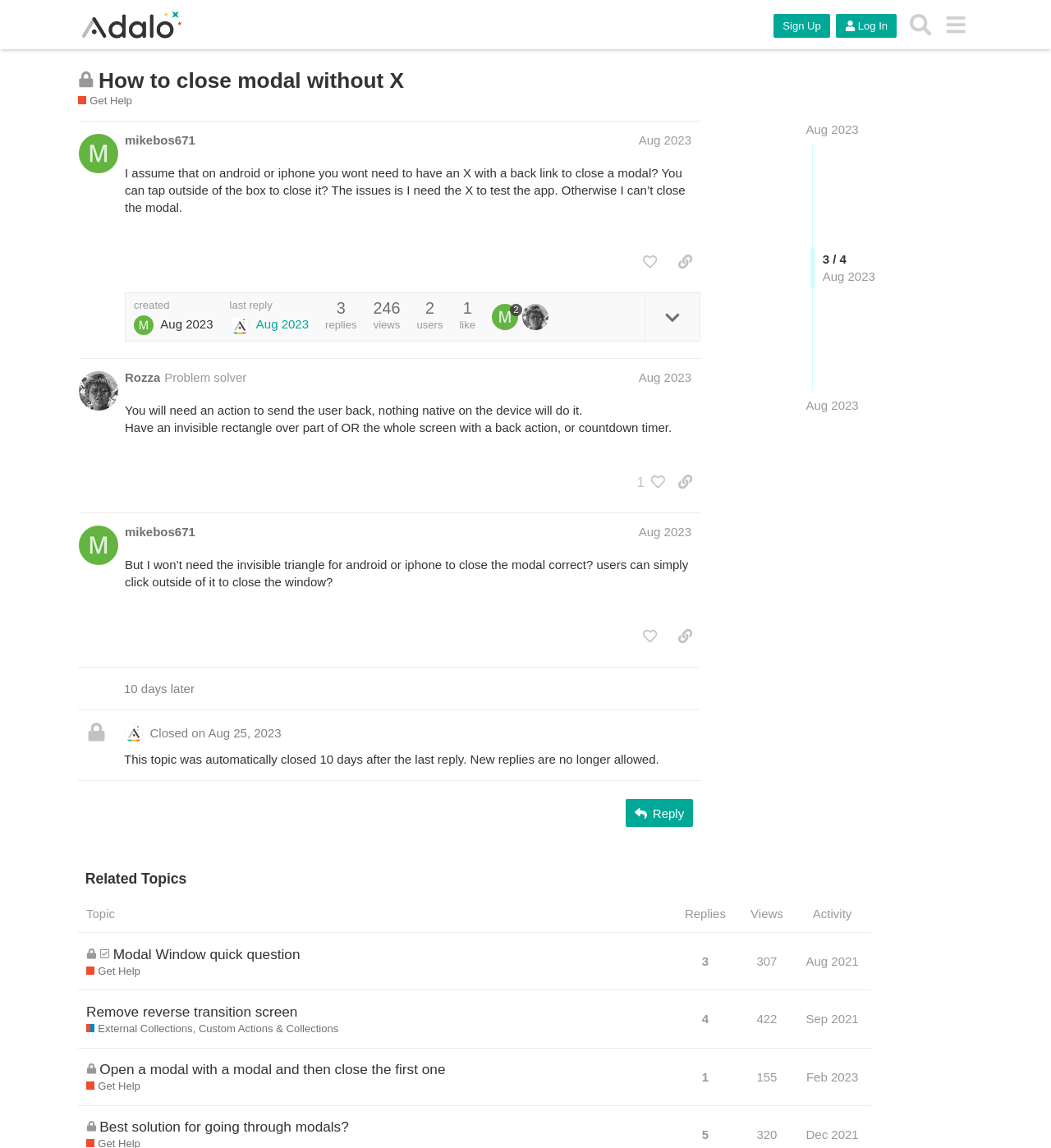Please identify the bounding box coordinates of the element's region that I should click in order to complete the following instruction: "Click on the 'More actions' button". The bounding box coordinates consist of four float numbers between 0 and 1, i.e., [left, top, right, bottom].

None